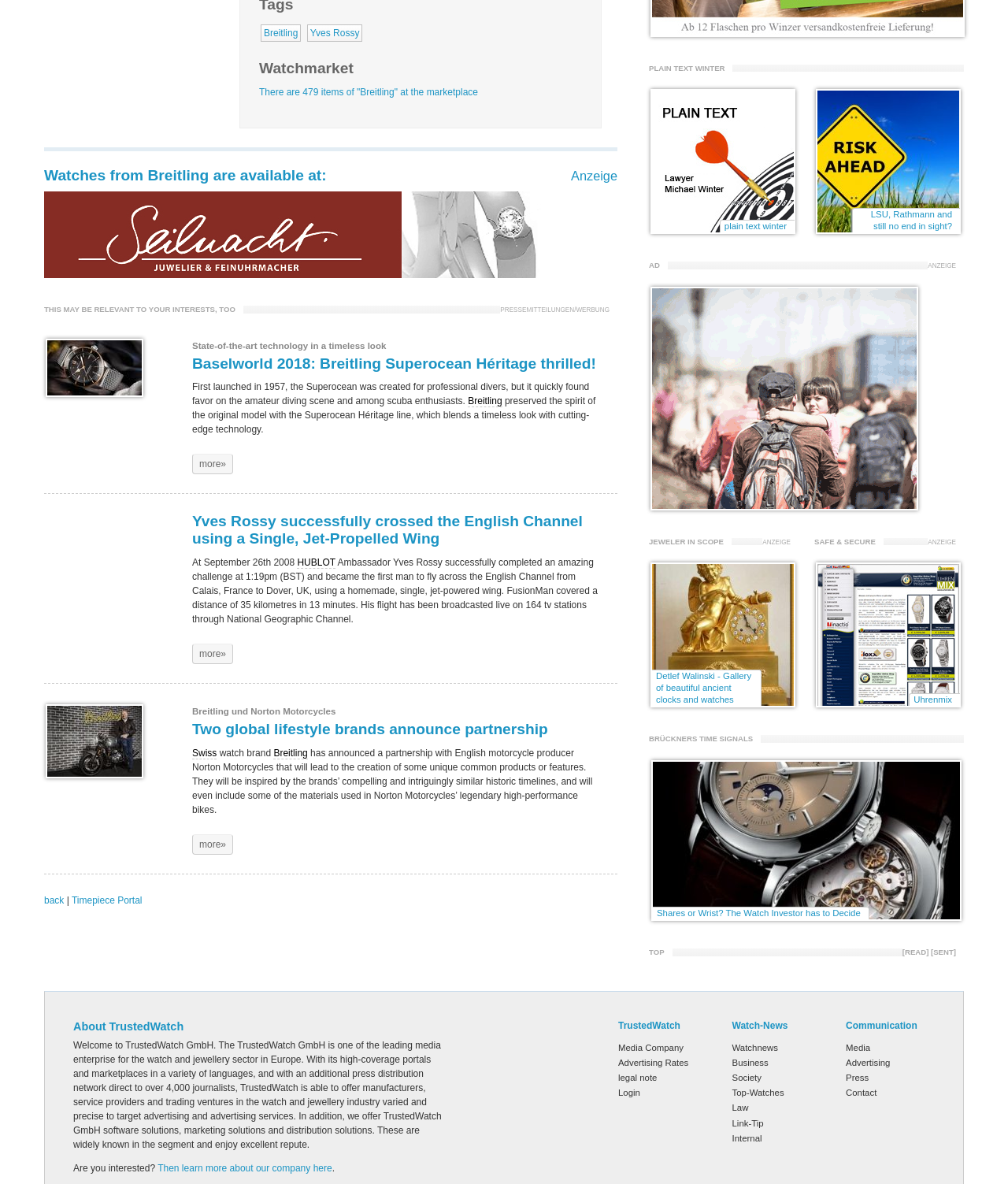What is the topic of the article with the image of a person flying?
Based on the image content, provide your answer in one word or a short phrase.

Yves Rossy